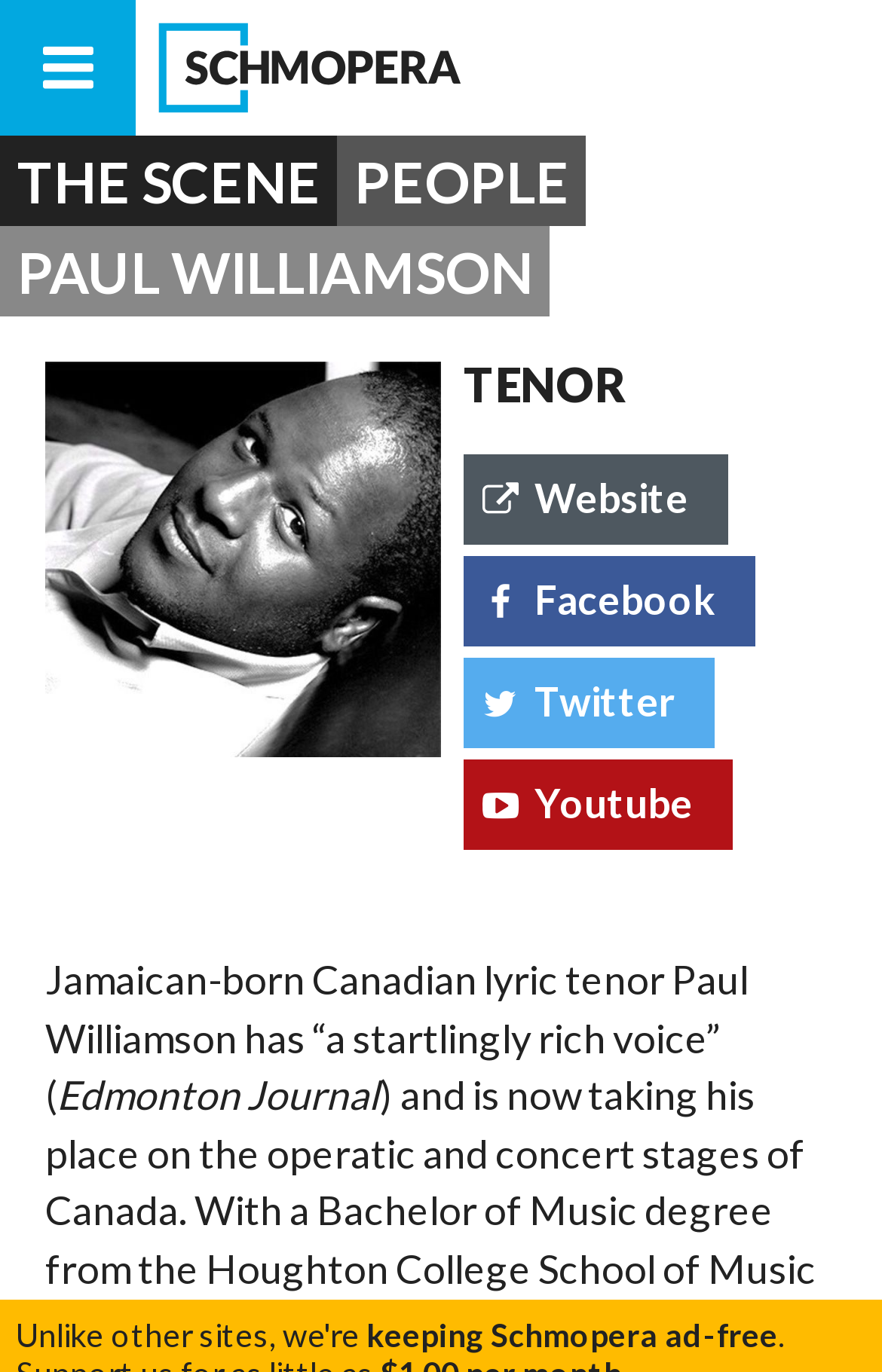Given the description "Big city opera houses", provide the bounding box coordinates of the corresponding UI element.

[0.179, 0.016, 0.974, 0.082]